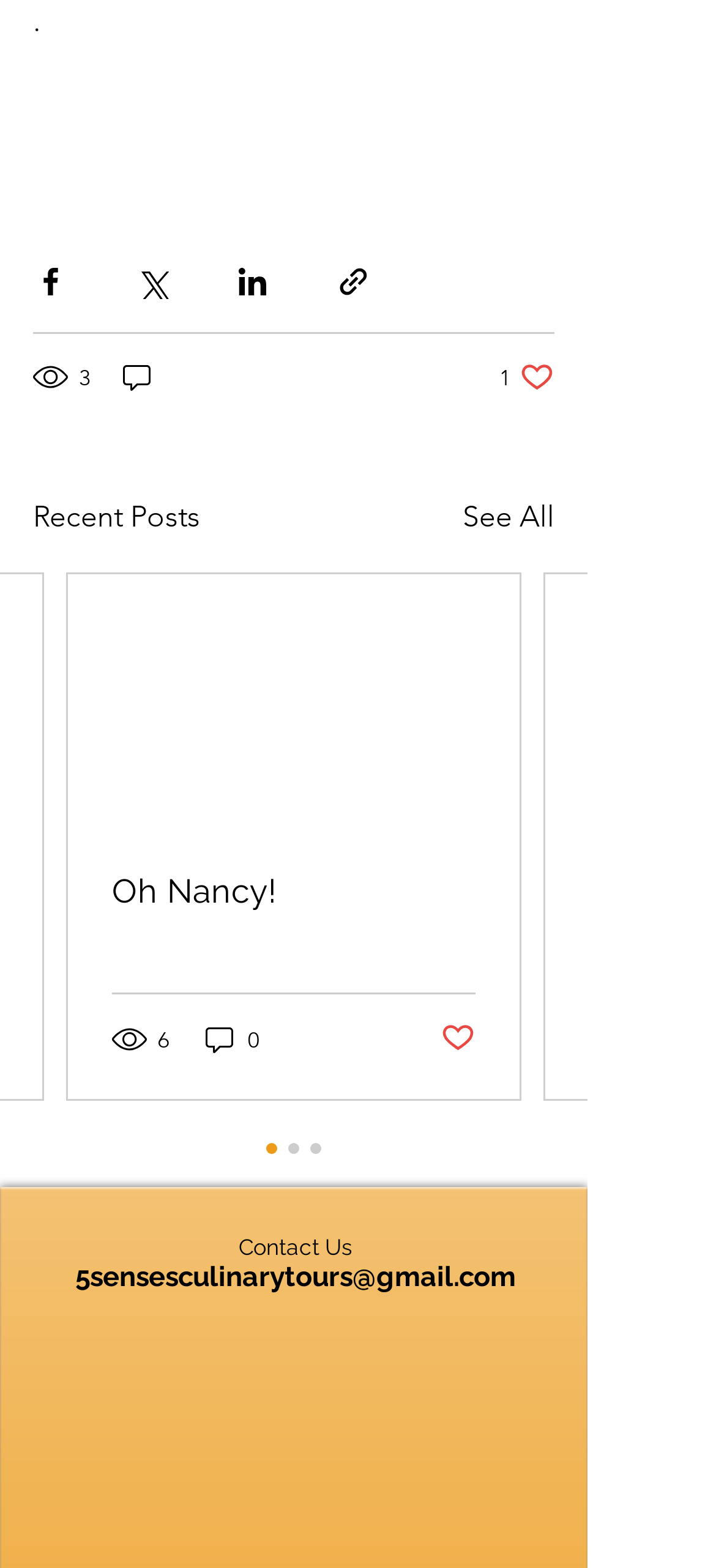Please specify the bounding box coordinates of the element that should be clicked to execute the given instruction: 'Read an article'. Ensure the coordinates are four float numbers between 0 and 1, expressed as [left, top, right, bottom].

[0.095, 0.366, 0.726, 0.528]